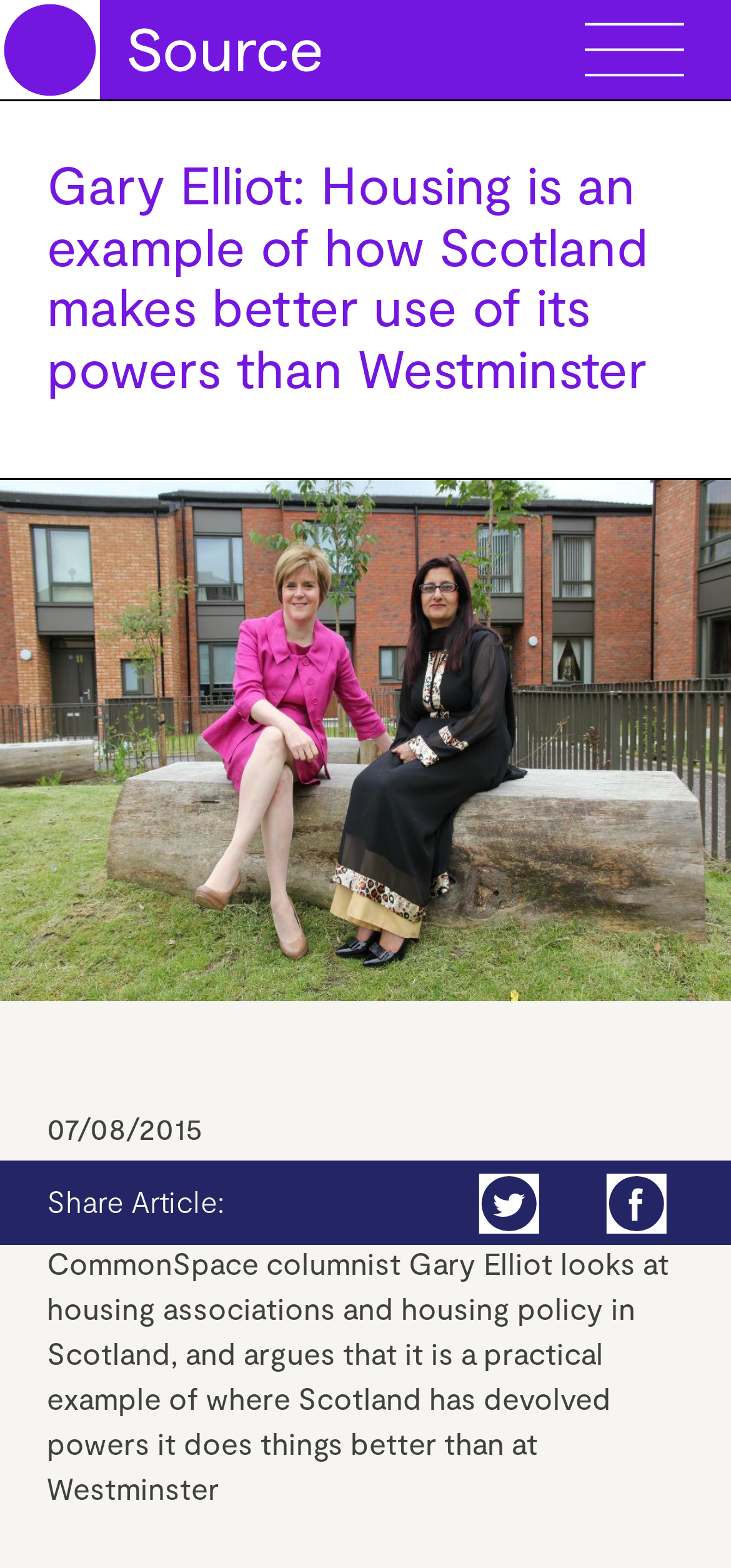Based on the image, please respond to the question with as much detail as possible:
How many links are there in the navigation menu?

The navigation menu is located at the top of the page and contains links to 'Home', 'Analysis', 'Feature', 'Opinion', 'Broadcast', 'Policy', 'Quick News', 'About', and 'Mailing List'. By counting these links, we can determine that there are 9 links in the navigation menu.